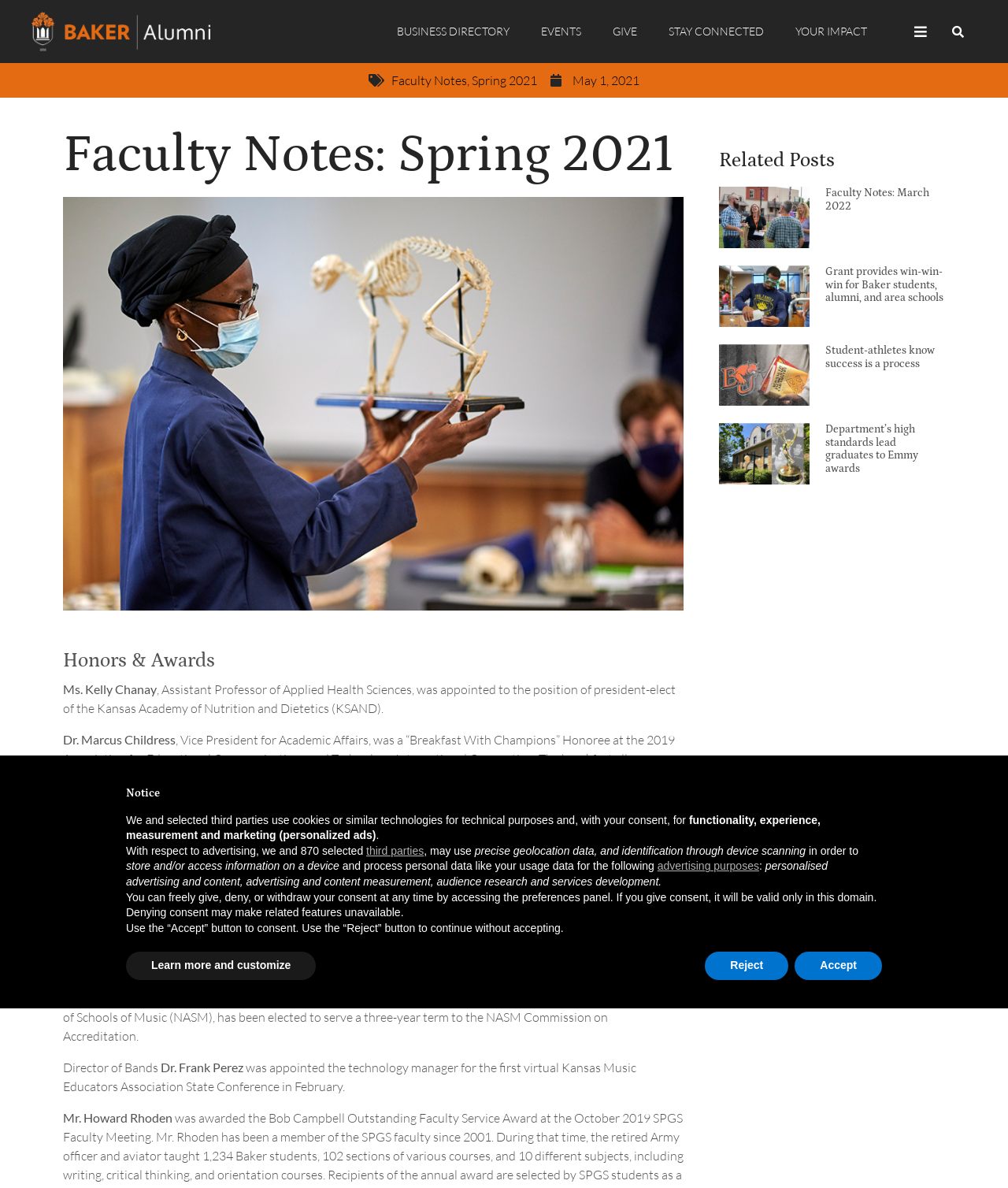Could you indicate the bounding box coordinates of the region to click in order to complete this instruction: "Read 'Roof Racks Vs. Roof Rails: What Are Their Differences?' article".

None